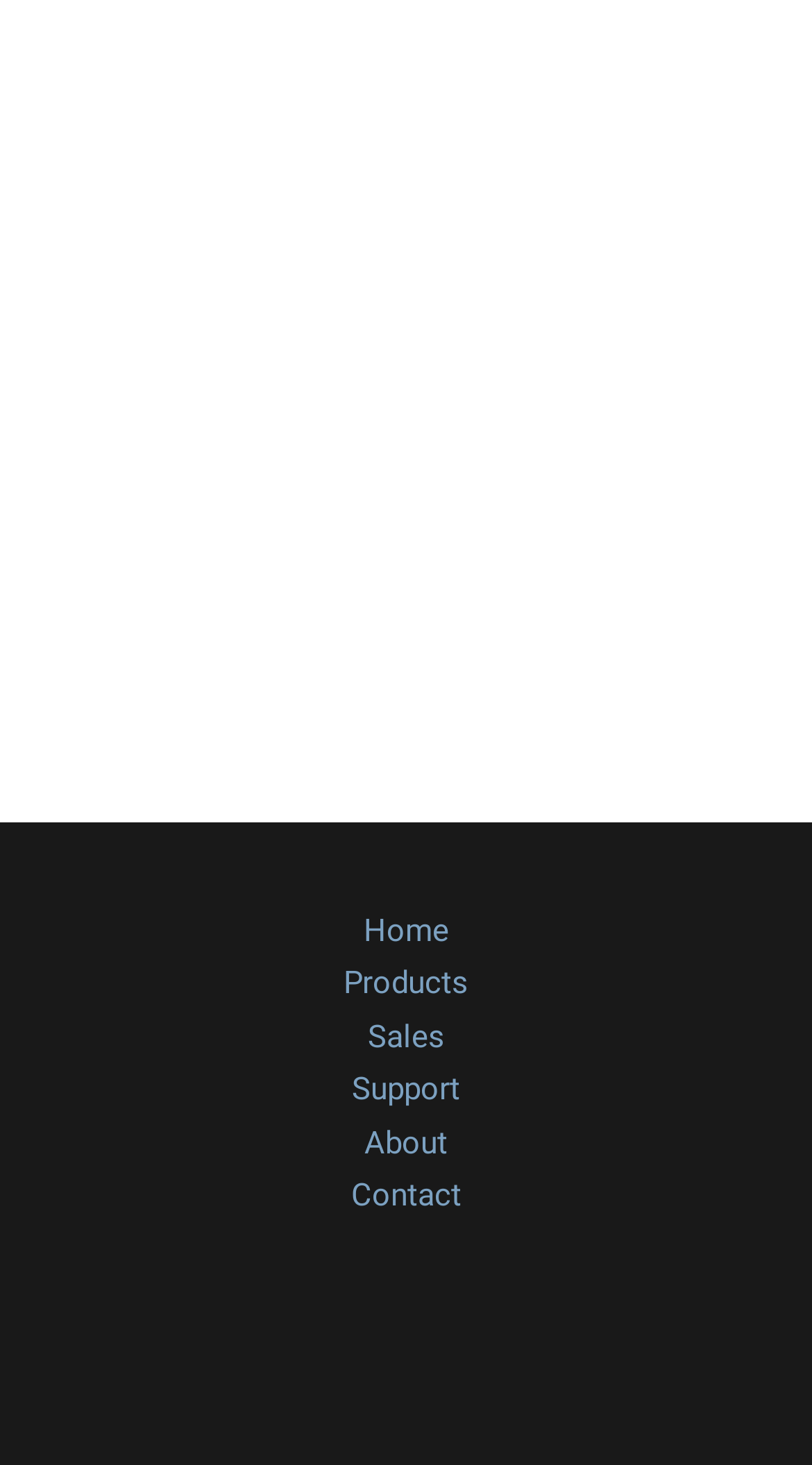What is the last link in the site navigation?
Using the image, provide a concise answer in one word or a short phrase.

Contact